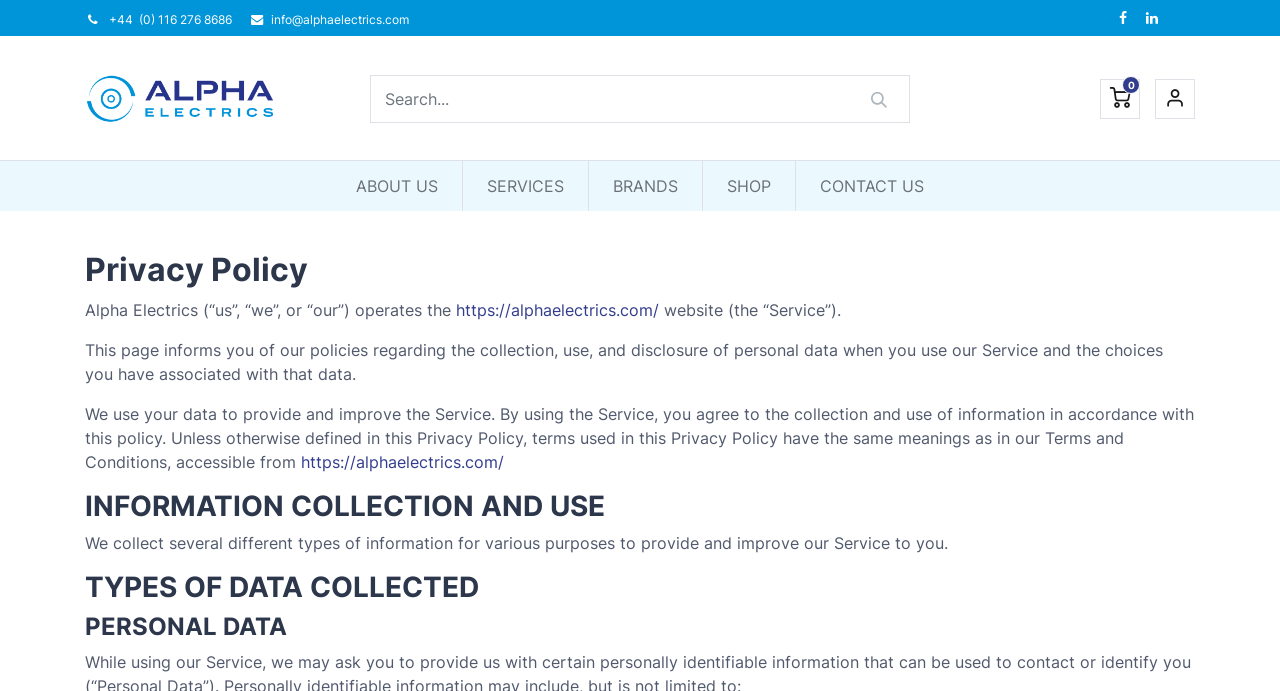Given the description "Shop", provide the bounding box coordinates of the corresponding UI element.

[0.56, 0.234, 0.61, 0.306]